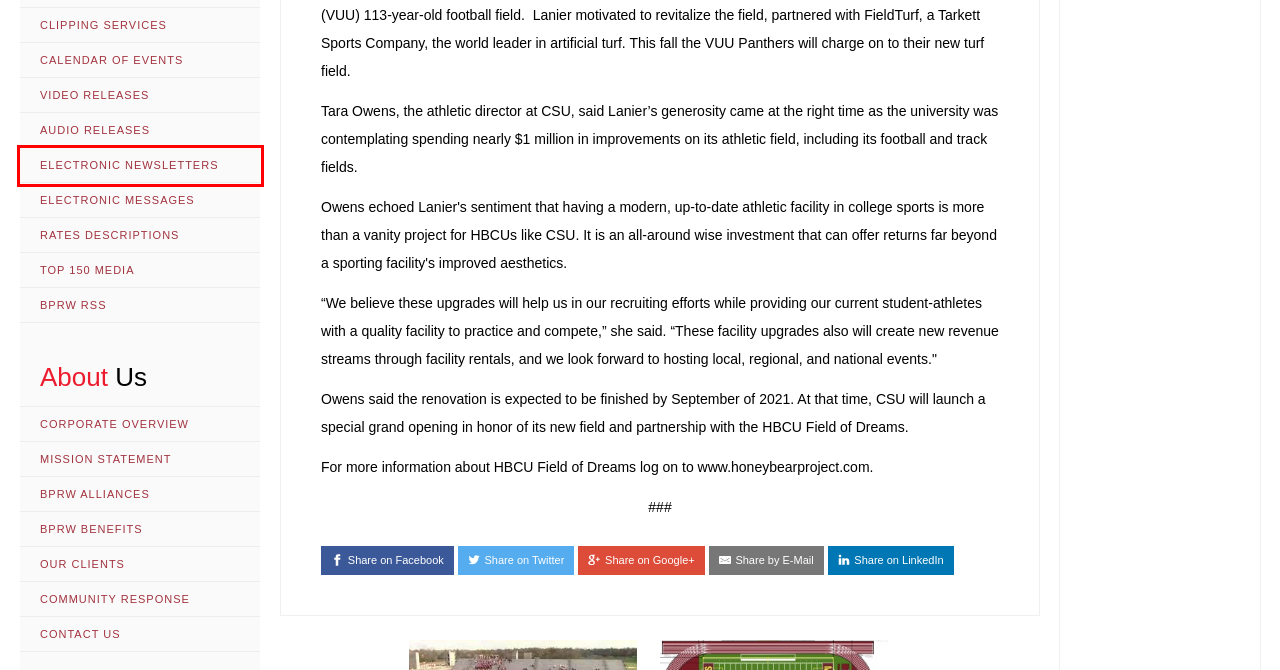Please examine the screenshot provided, which contains a red bounding box around a UI element. Select the webpage description that most accurately describes the new page displayed after clicking the highlighted element. Here are the candidates:
A. Electronic Newsletters | Black PR Wire, Inc.
B. Mission Statement | Black PR Wire, Inc.
C. Black PR Wire Rates Descriptions | Black PR Wire, Inc.
D. Community Response | Black PR Wire, Inc.
E. Clipping Services | Black PR Wire, Inc.
F. BPRW benefits | Black PR Wire, Inc.
G. Calendar of Events | Black PR Wire, Inc.
H. Audio Releases | Black PR Wire, Inc.

A